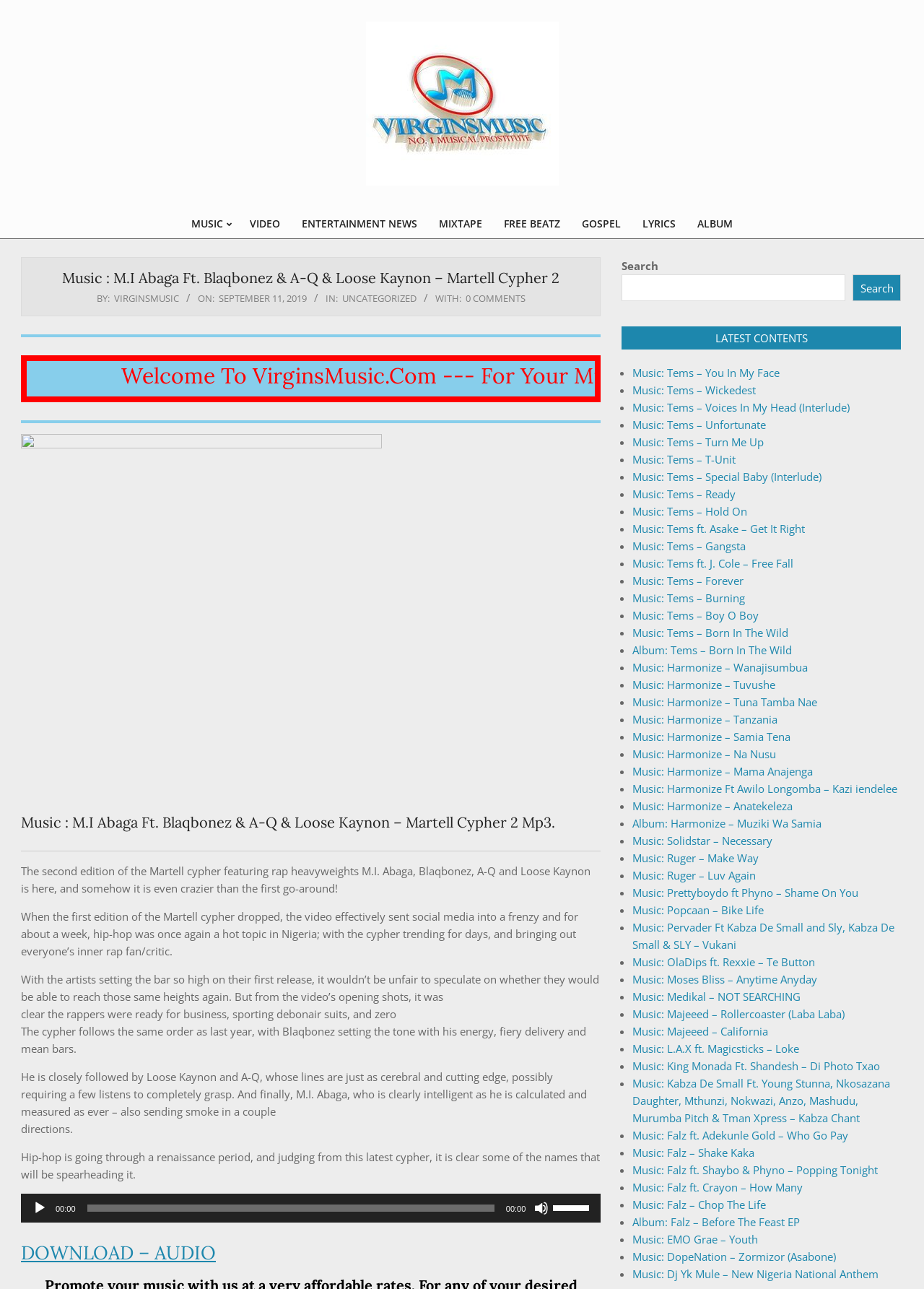What type of content is available on this website?
Analyze the image and provide a thorough answer to the question.

The website provides various types of content, including music, videos, DJ mixtapes, and free beats, as indicated by the navigation menu at the top of the webpage.